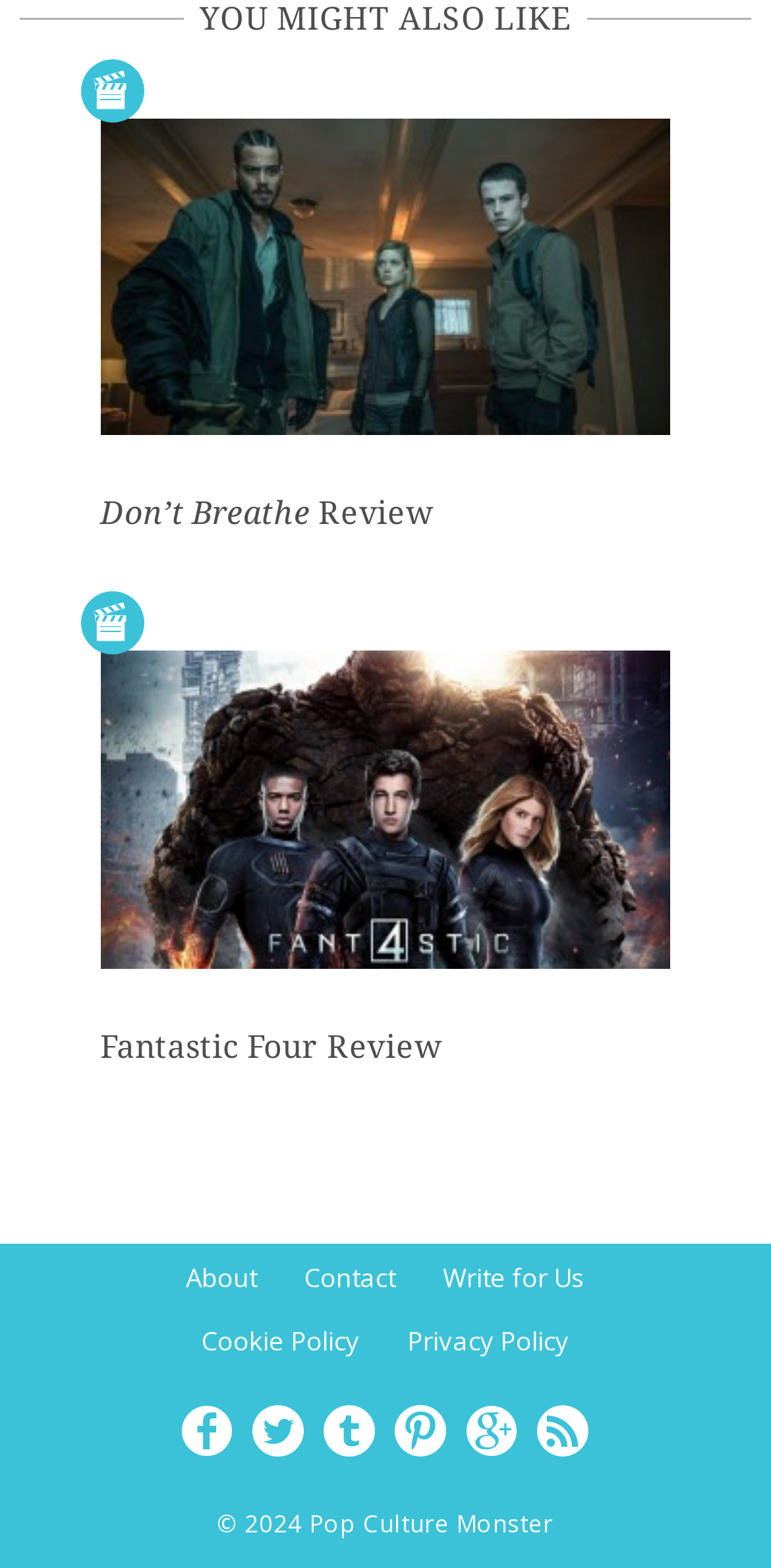Pinpoint the bounding box coordinates of the area that must be clicked to complete this instruction: "Read the Cookie Policy".

[0.262, 0.844, 0.467, 0.867]